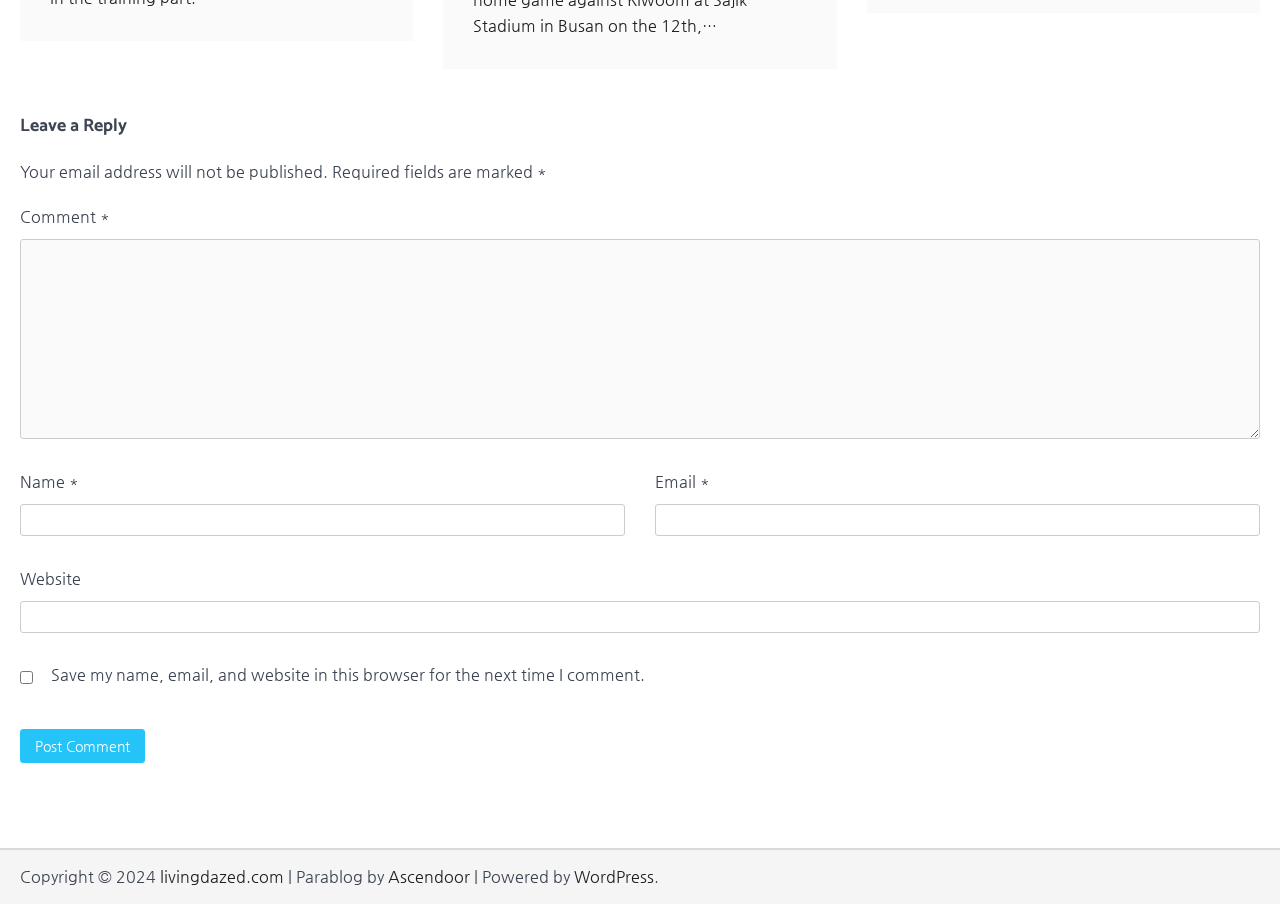Please identify the bounding box coordinates of the area that needs to be clicked to fulfill the following instruction: "Visit the website."

[0.125, 0.959, 0.222, 0.98]